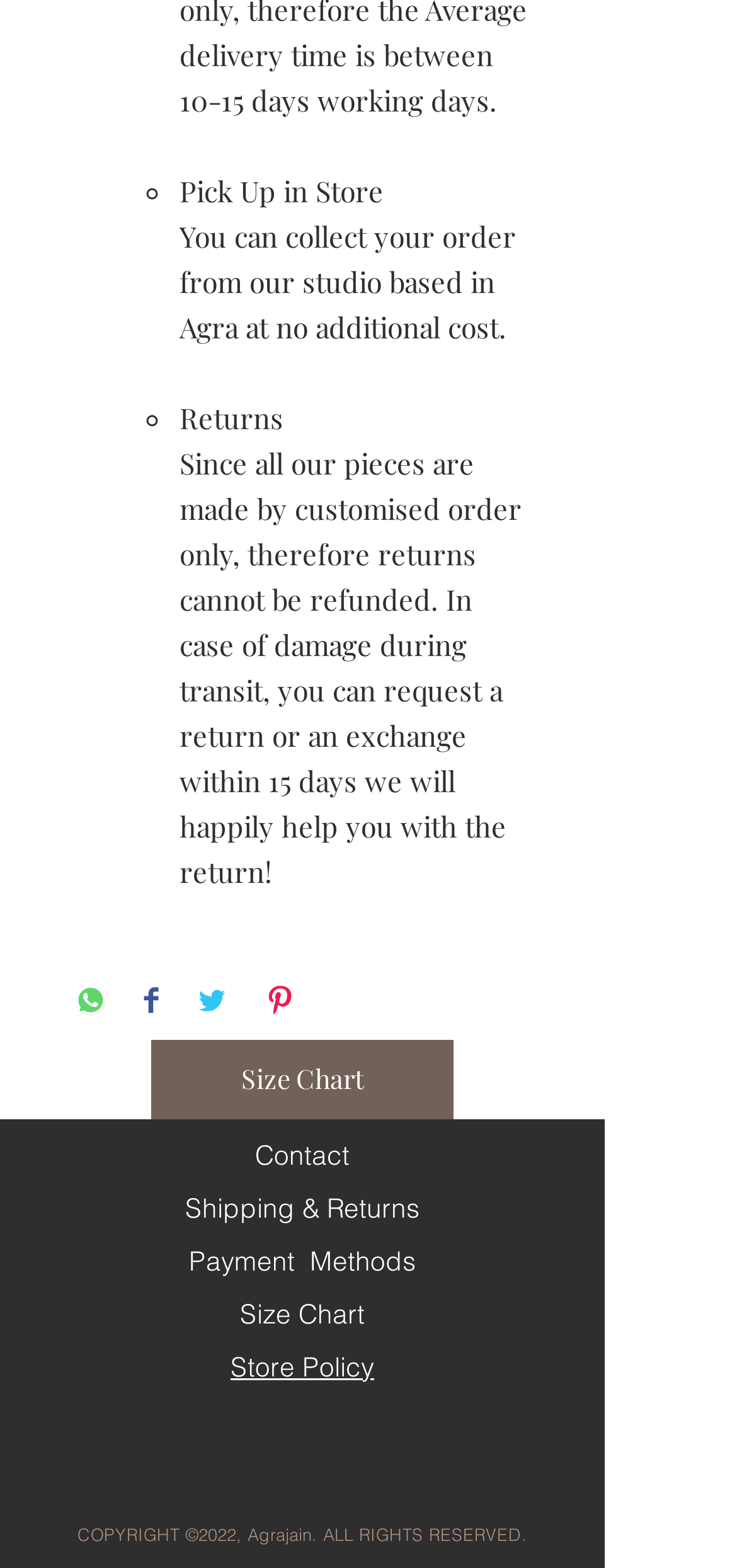What is the purpose of the 'Size Chart' link?
Based on the image, give a concise answer in the form of a single word or short phrase.

View size chart